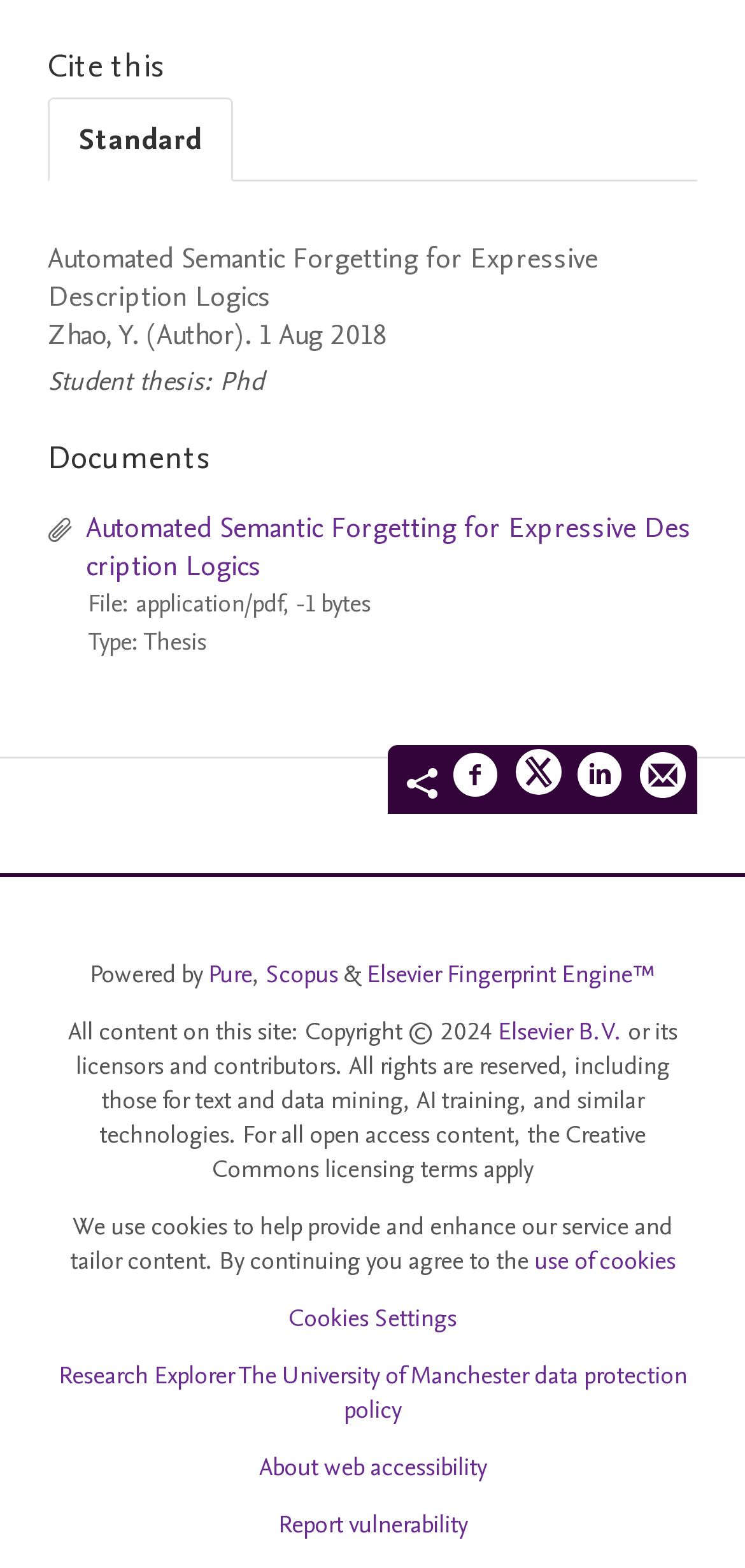Could you highlight the region that needs to be clicked to execute the instruction: "Check cookies settings"?

[0.387, 0.832, 0.613, 0.851]